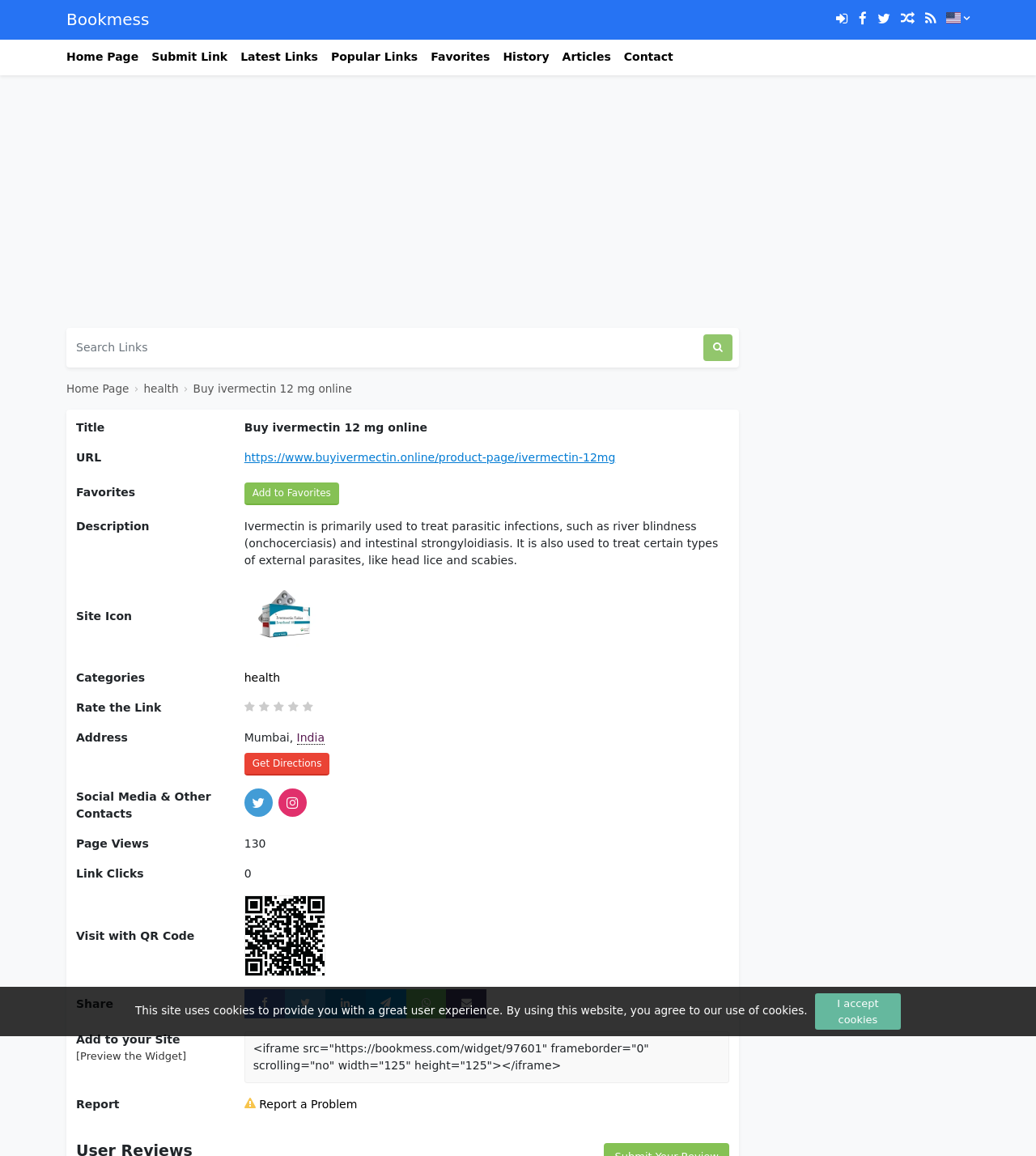Based on the element description aria-label="Search Links" name="term" placeholder="Search Links", identify the bounding box of the UI element in the given webpage screenshot. The coordinates should be in the format (top-left x, top-left y, bottom-right x, bottom-right y) and must be between 0 and 1.

[0.07, 0.289, 0.673, 0.312]